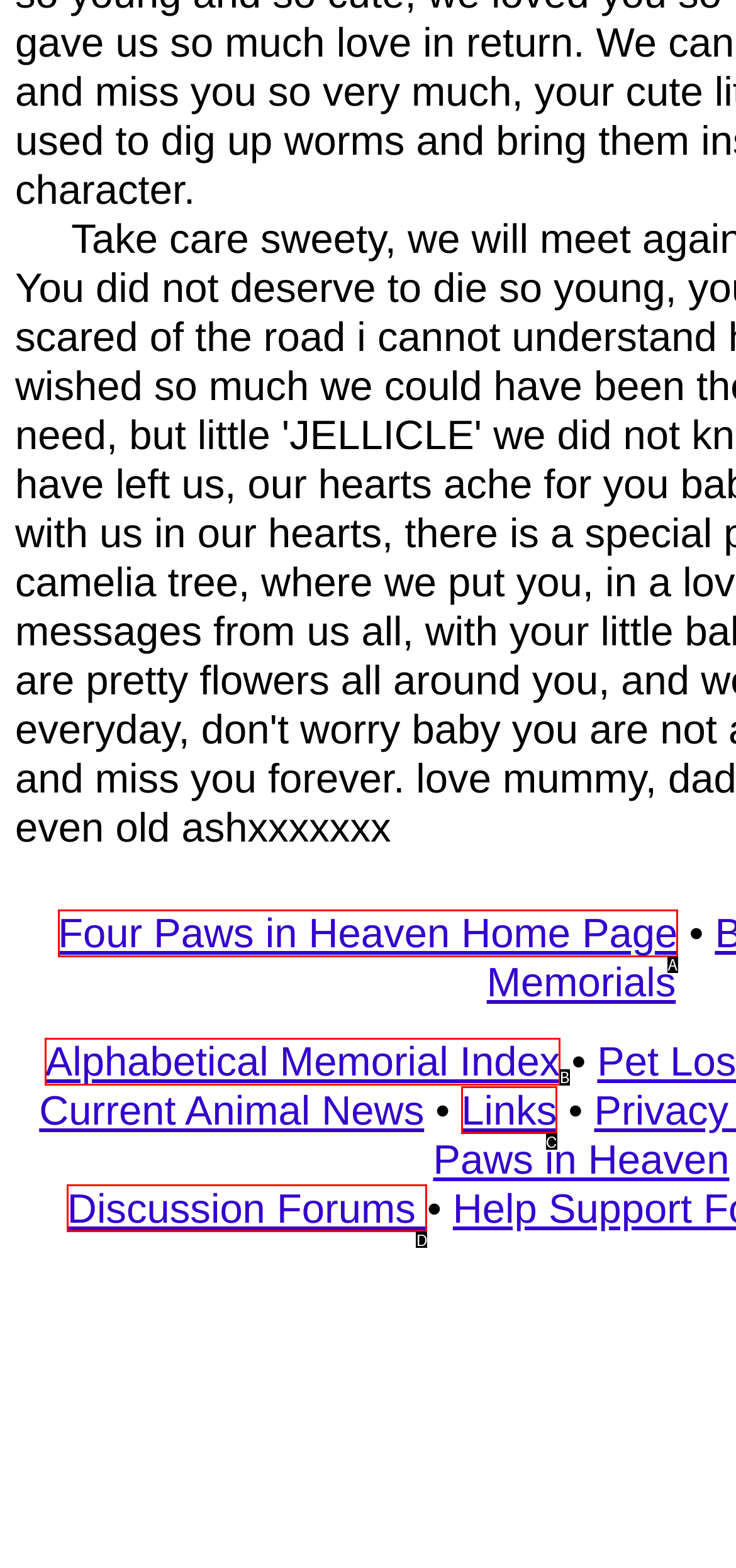Which HTML element matches the description: Alphabetical Memorial Index?
Reply with the letter of the correct choice.

B